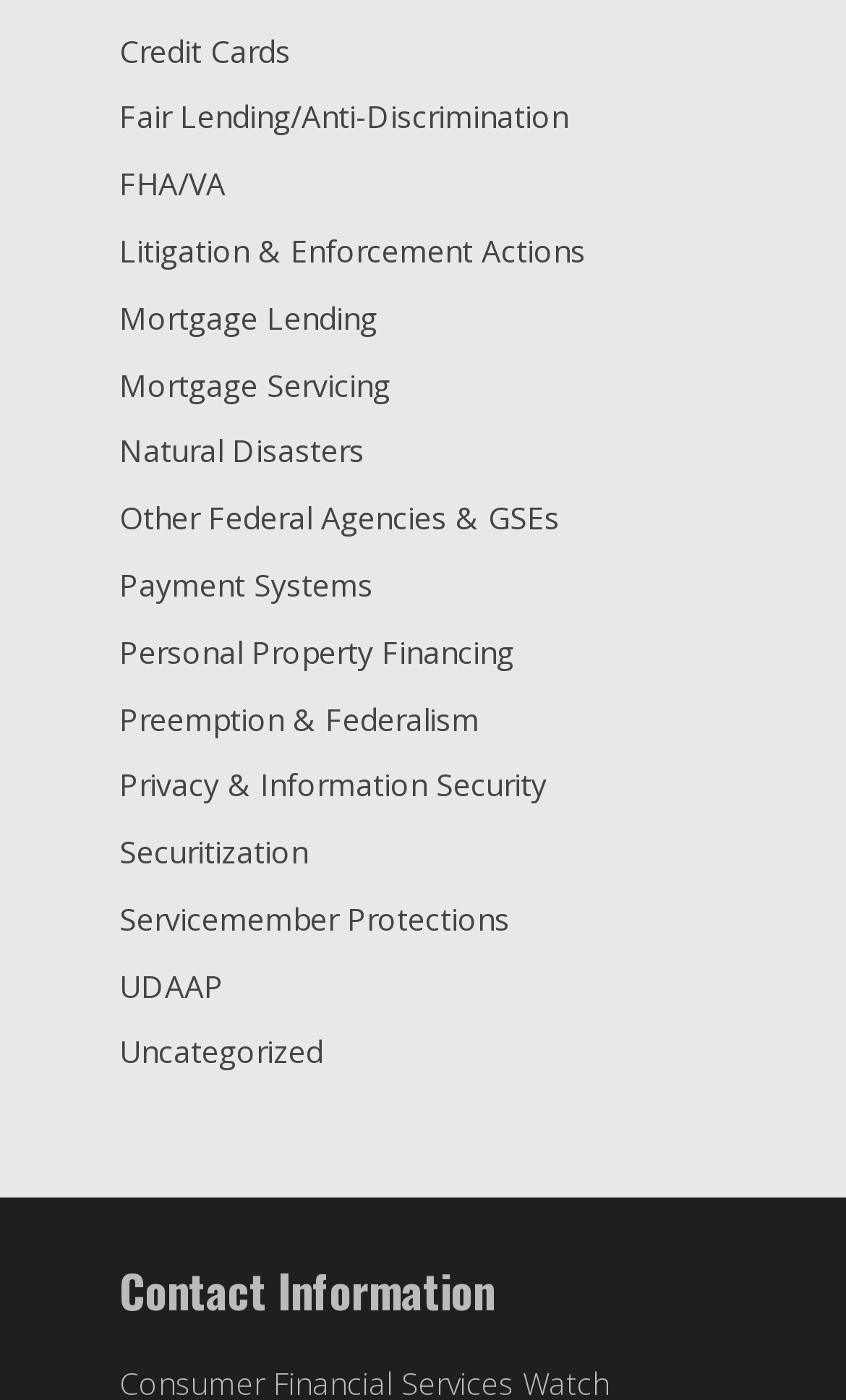Locate and provide the bounding box coordinates for the HTML element that matches this description: "UDAAP".

[0.141, 0.674, 0.264, 0.703]